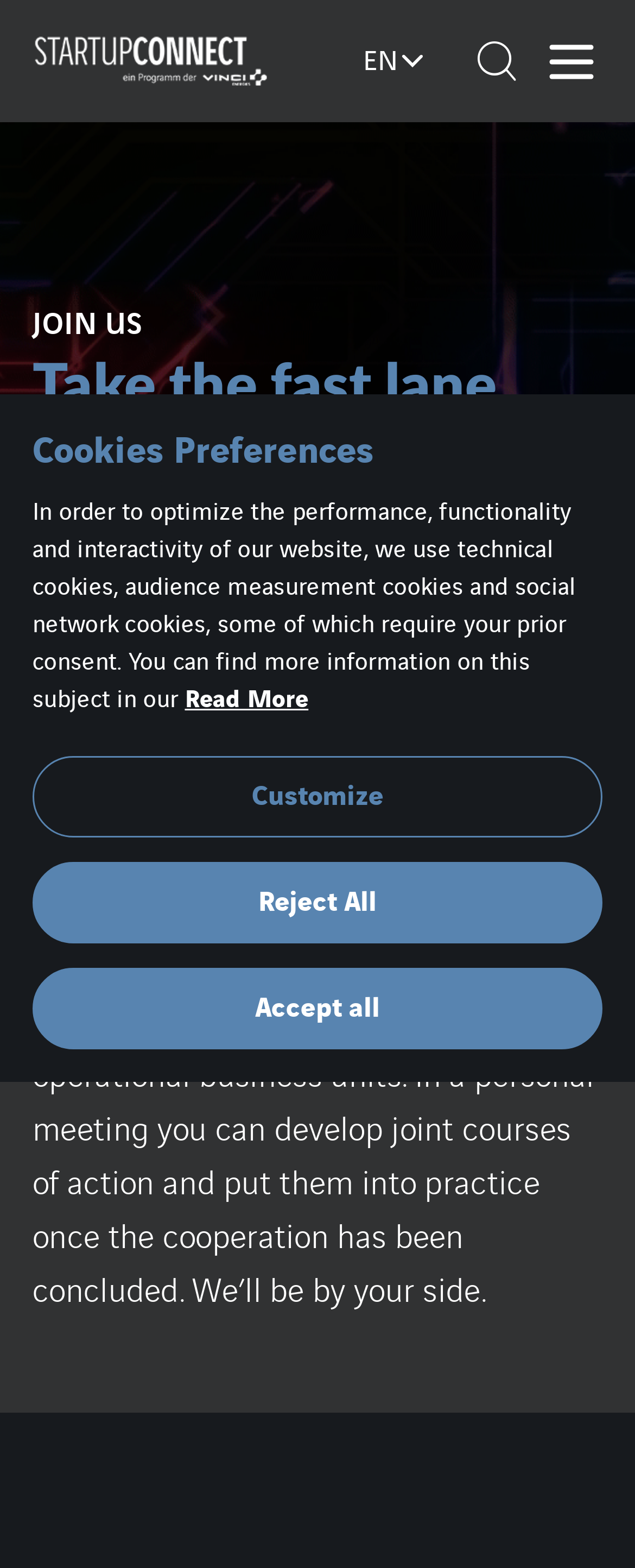Give a one-word or one-phrase response to the question:
What is the text on the top-left corner of the webpage?

Logo